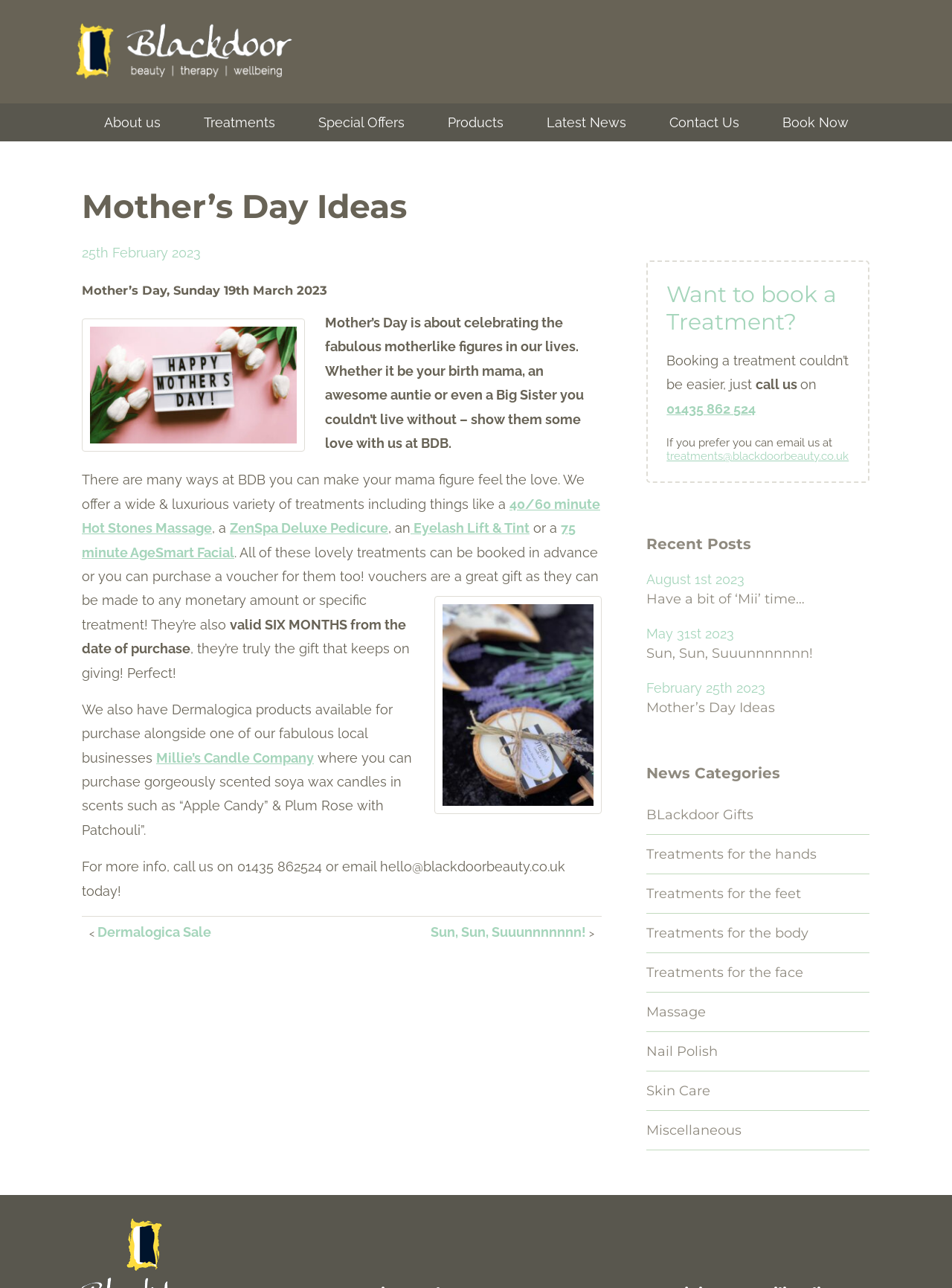What is the phone number to book a treatment?
Carefully analyze the image and provide a detailed answer to the question.

The phone number to book a treatment can be found in the section 'Want to book a Treatment?' where it says 'call us on 01435 862 524'.